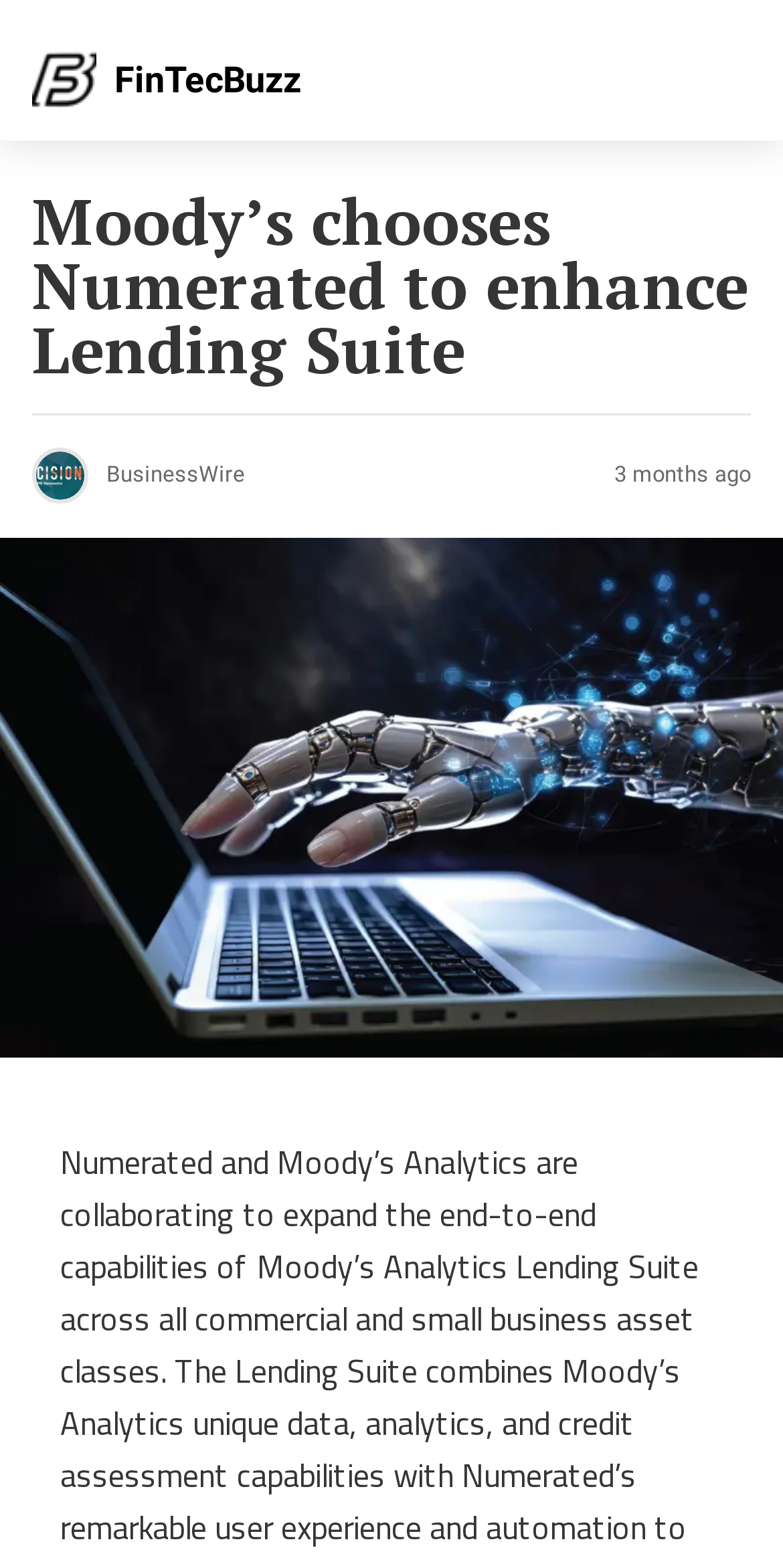Provide a short, one-word or phrase answer to the question below:
What is the website related to?

FinTec